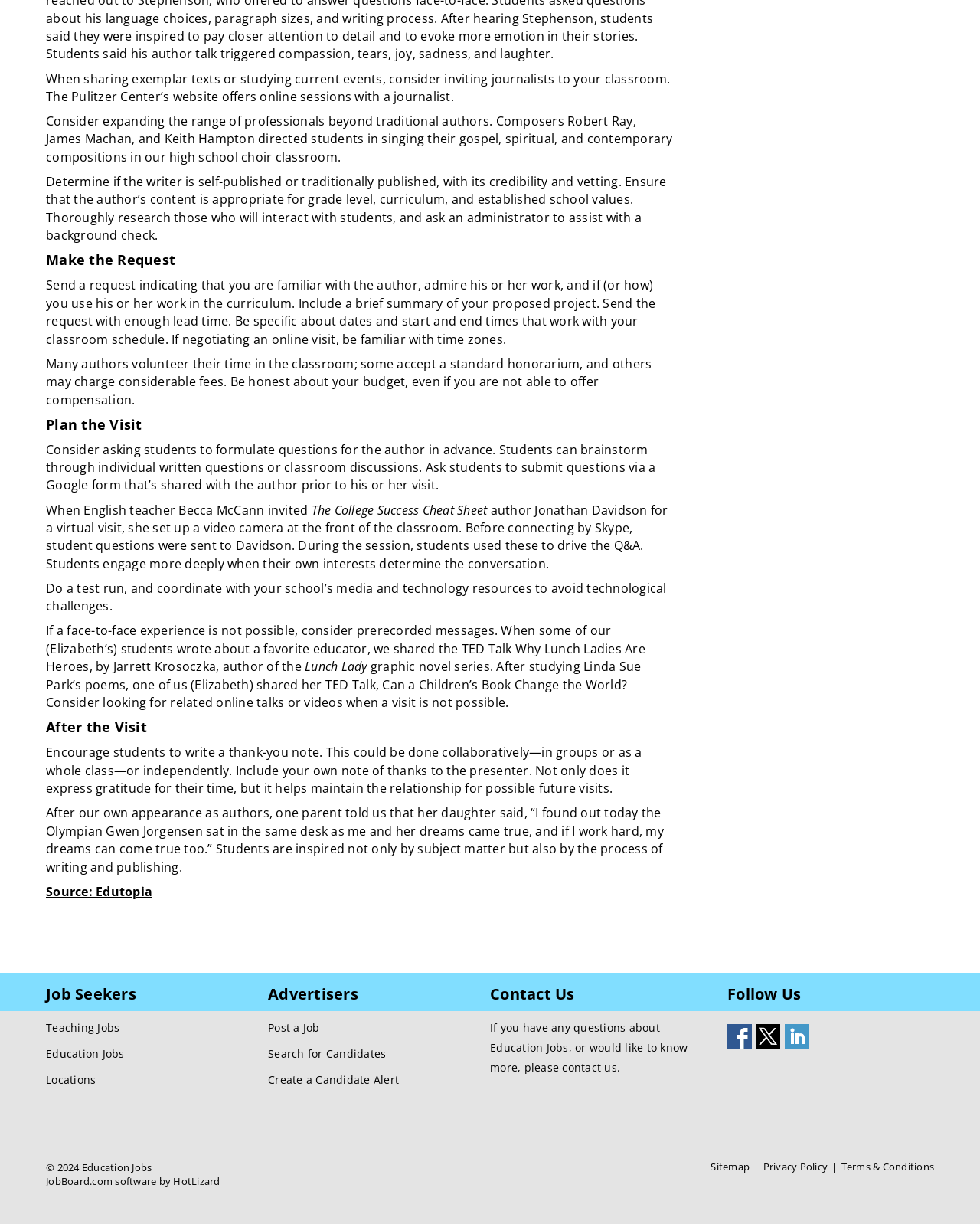What should be included in a request to an author?
Look at the image and answer with only one word or phrase.

A brief summary of the proposed project